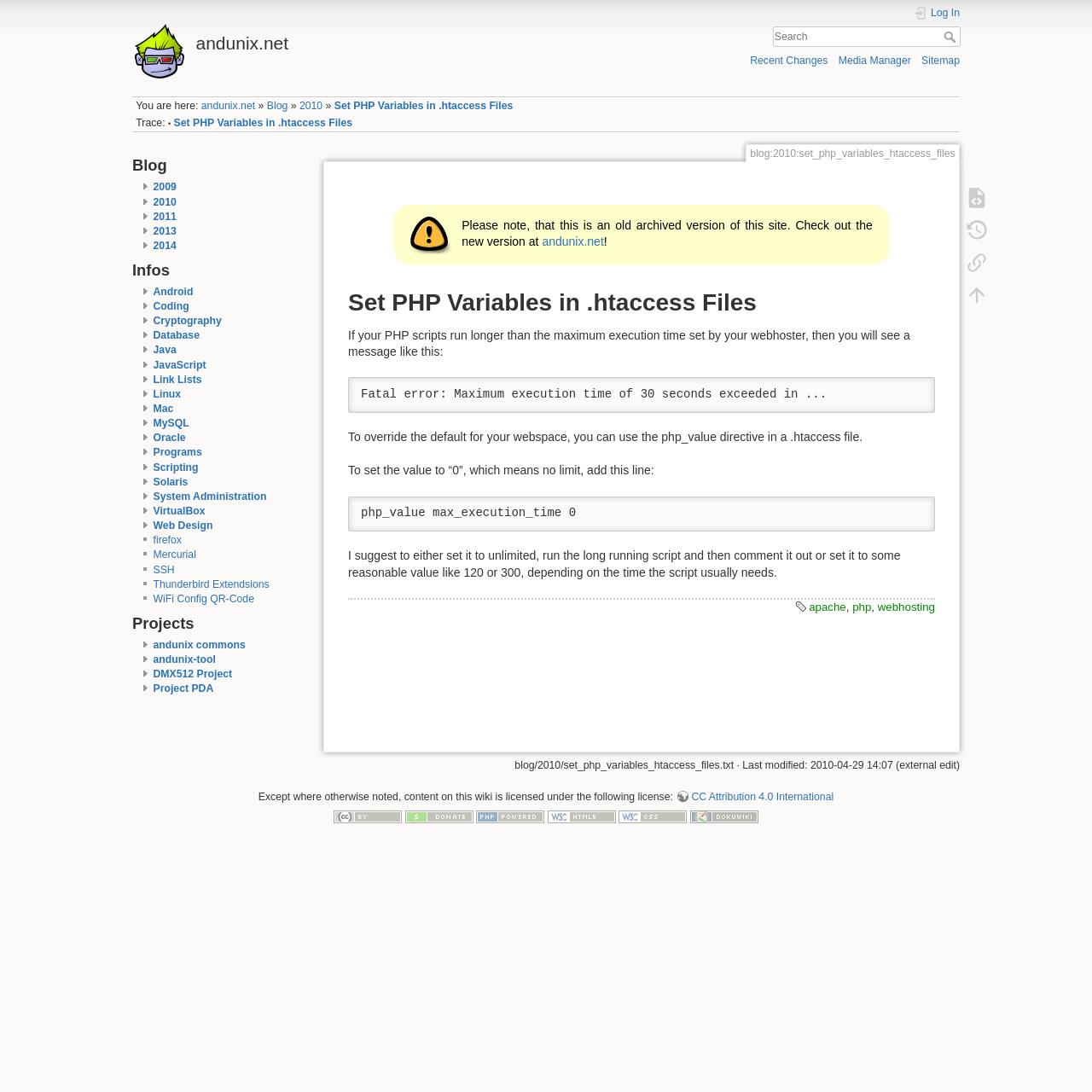Please locate the bounding box coordinates of the element's region that needs to be clicked to follow the instruction: "Read the article 'Cats – a tale of two personalities'". The bounding box coordinates should be provided as four float numbers between 0 and 1, i.e., [left, top, right, bottom].

None